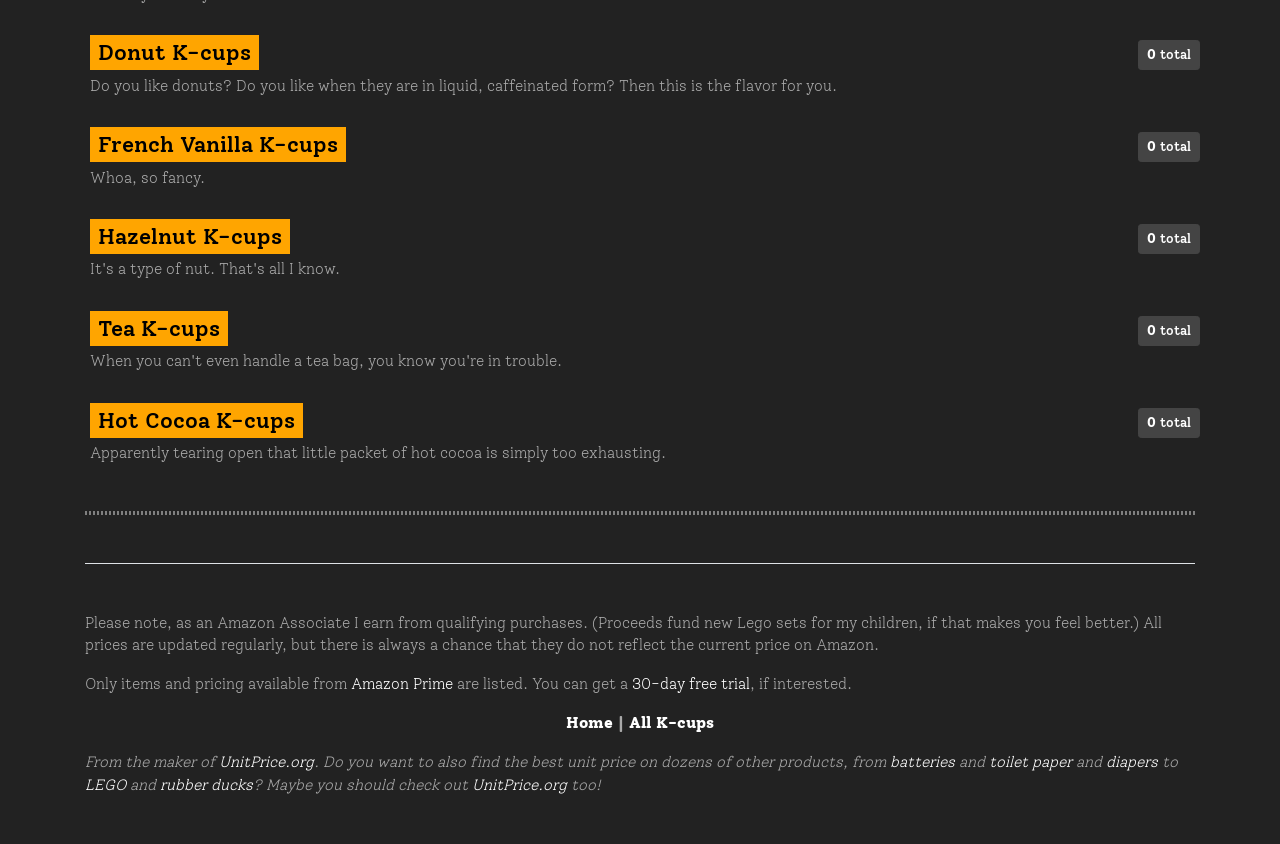Can you find the bounding box coordinates for the element that needs to be clicked to execute this instruction: "Go to Home"? The coordinates should be given as four float numbers between 0 and 1, i.e., [left, top, right, bottom].

[0.442, 0.845, 0.479, 0.868]